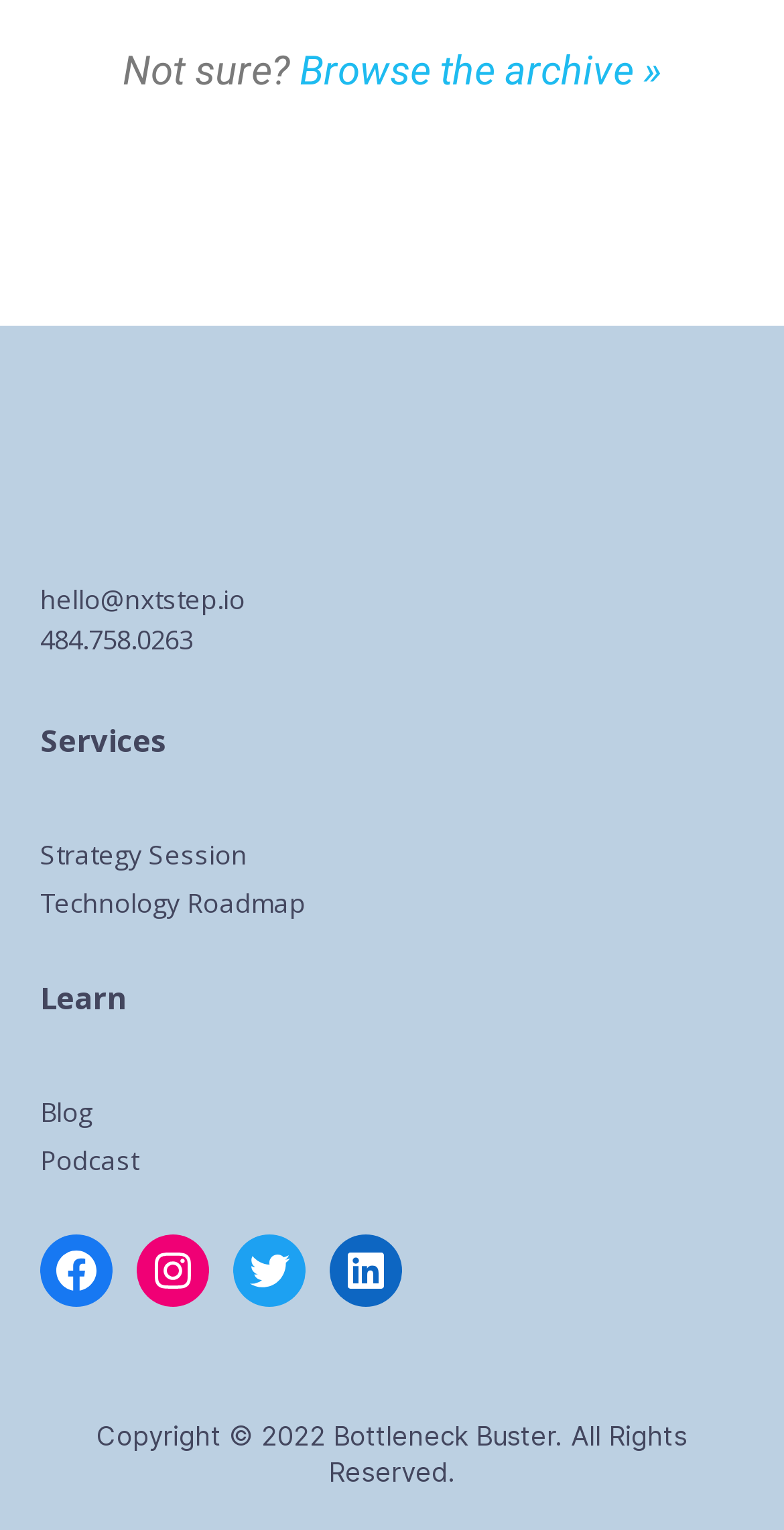Bounding box coordinates should be in the format (top-left x, top-left y, bottom-right x, bottom-right y) and all values should be floating point numbers between 0 and 1. Determine the bounding box coordinate for the UI element described as: Strategy Session

[0.051, 0.549, 0.315, 0.568]